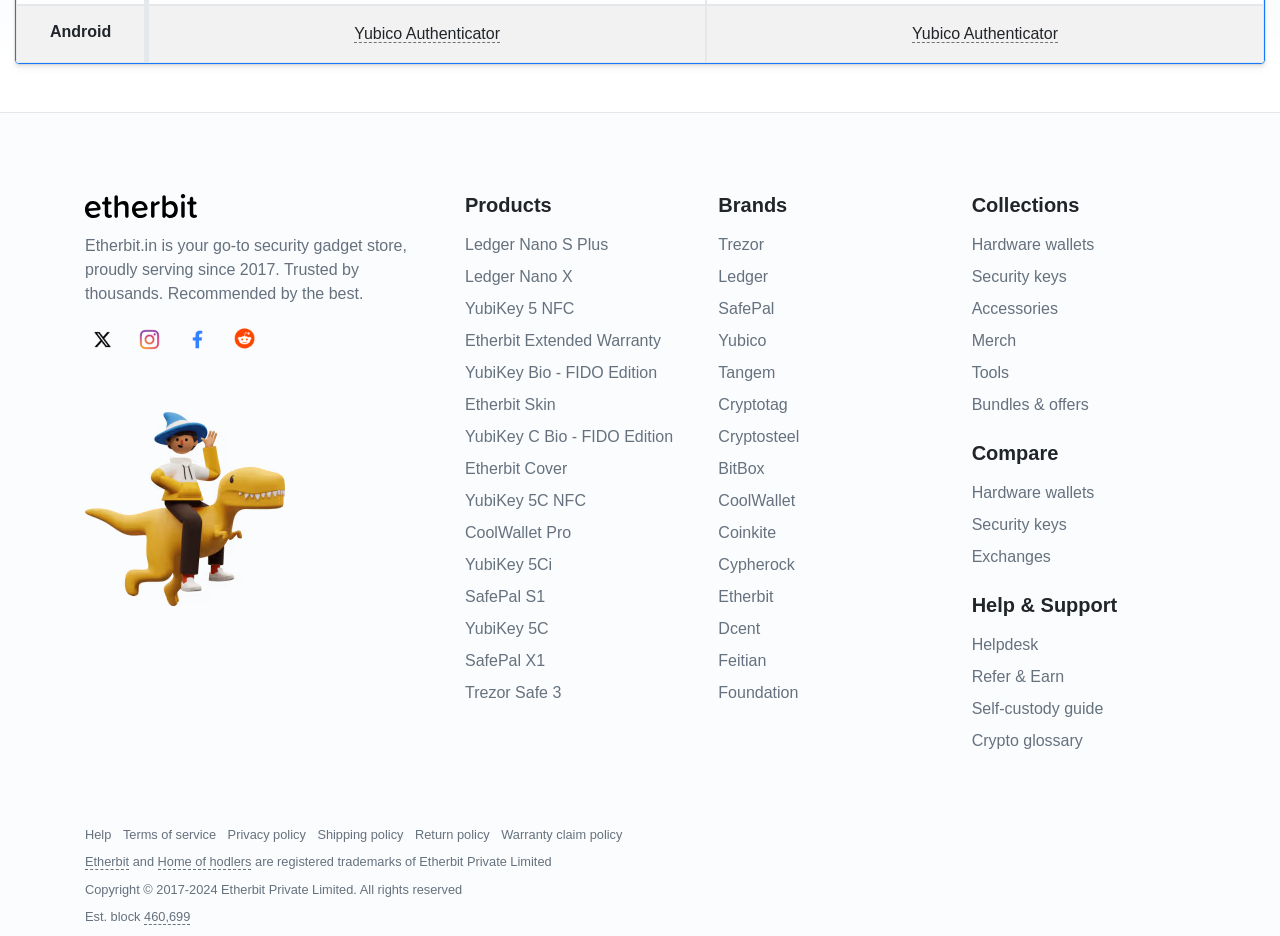Identify the bounding box coordinates of the clickable region required to complete the instruction: "Get help from the 'Helpdesk'". The coordinates should be given as four float numbers within the range of 0 and 1, i.e., [left, top, right, bottom].

[0.759, 0.68, 0.811, 0.698]